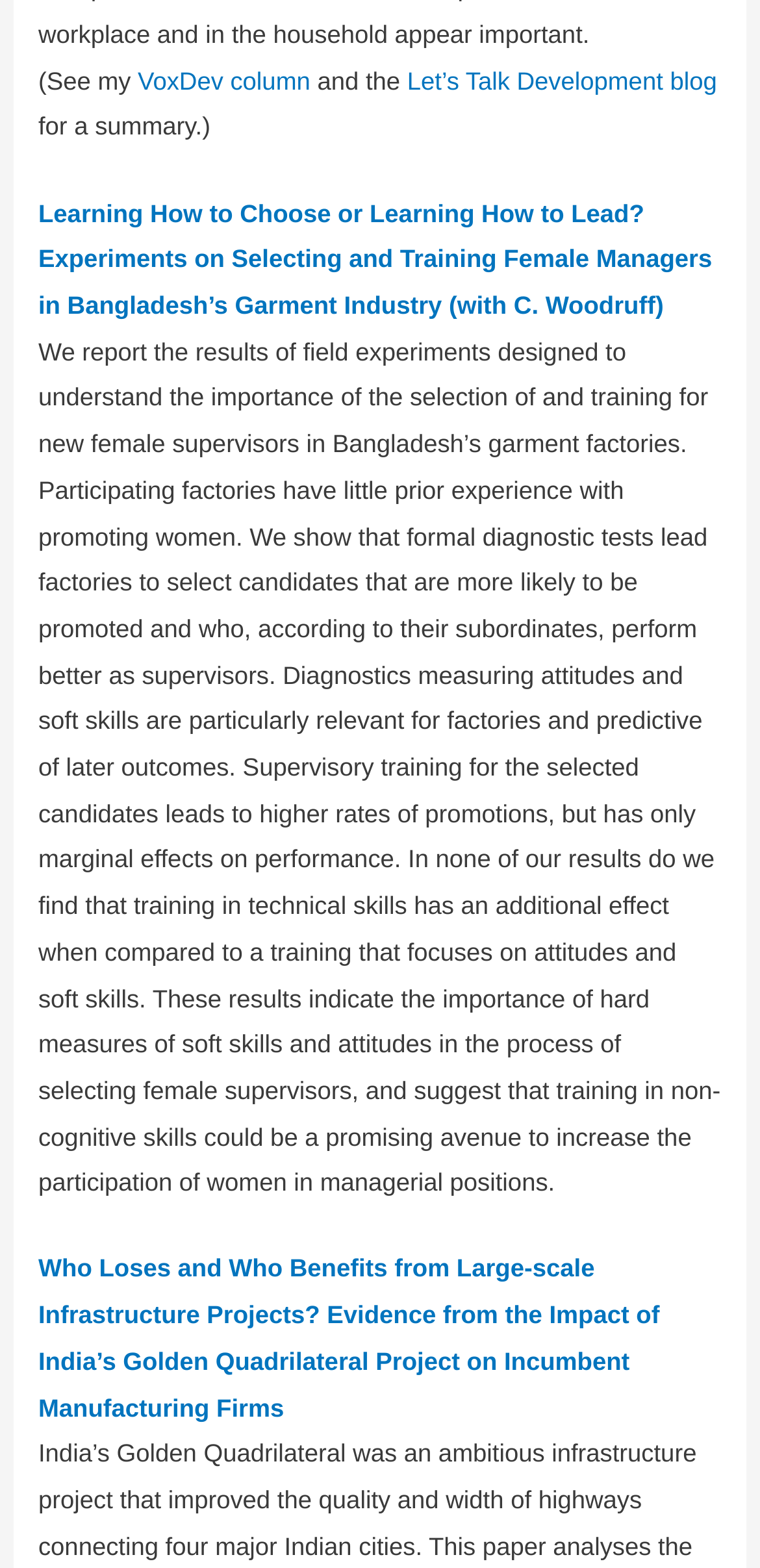Provide a brief response to the question below using one word or phrase:
How many sentences are in the first research paper summary?

5